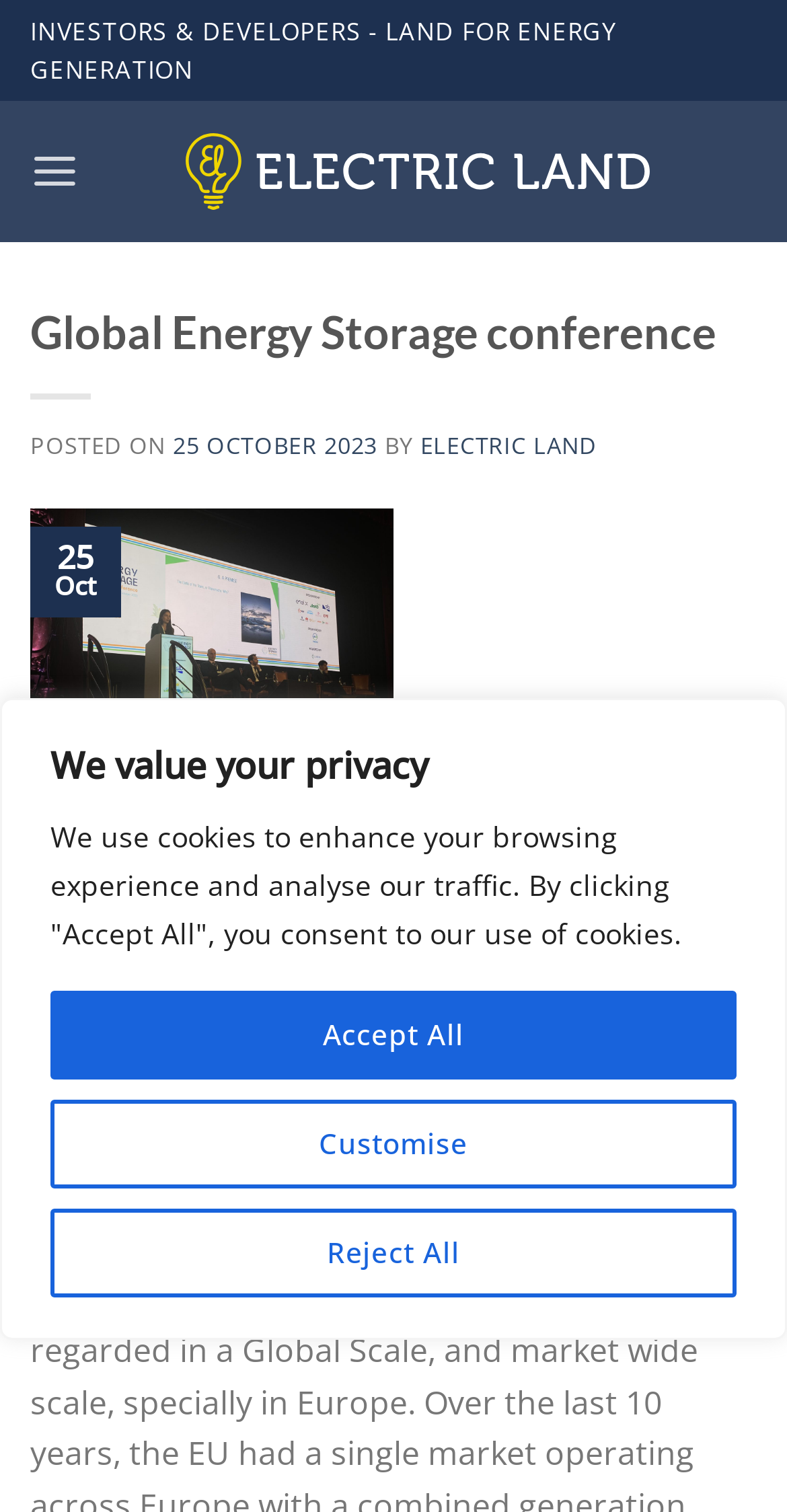What is the name of the company that attended the conference?
Using the image as a reference, give an elaborate response to the question.

The name of the company that attended the conference can be determined by reading the text 'Our colleagues Keila and Niel attended.' which is located in the main content area of the webpage, and then looking for the company name mentioned earlier in the webpage, which is 'Electric Land'.